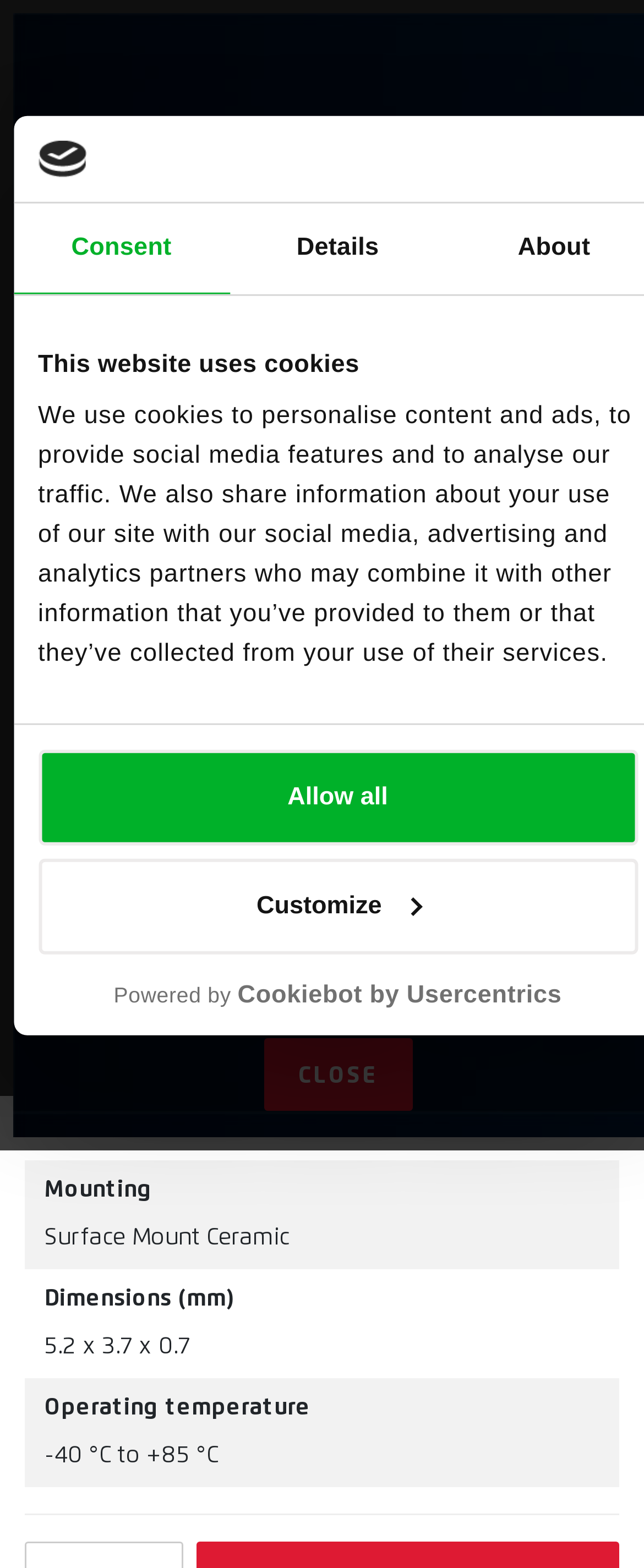Identify the bounding box for the element characterized by the following description: "Get quotation".

[0.664, 0.019, 0.733, 0.044]